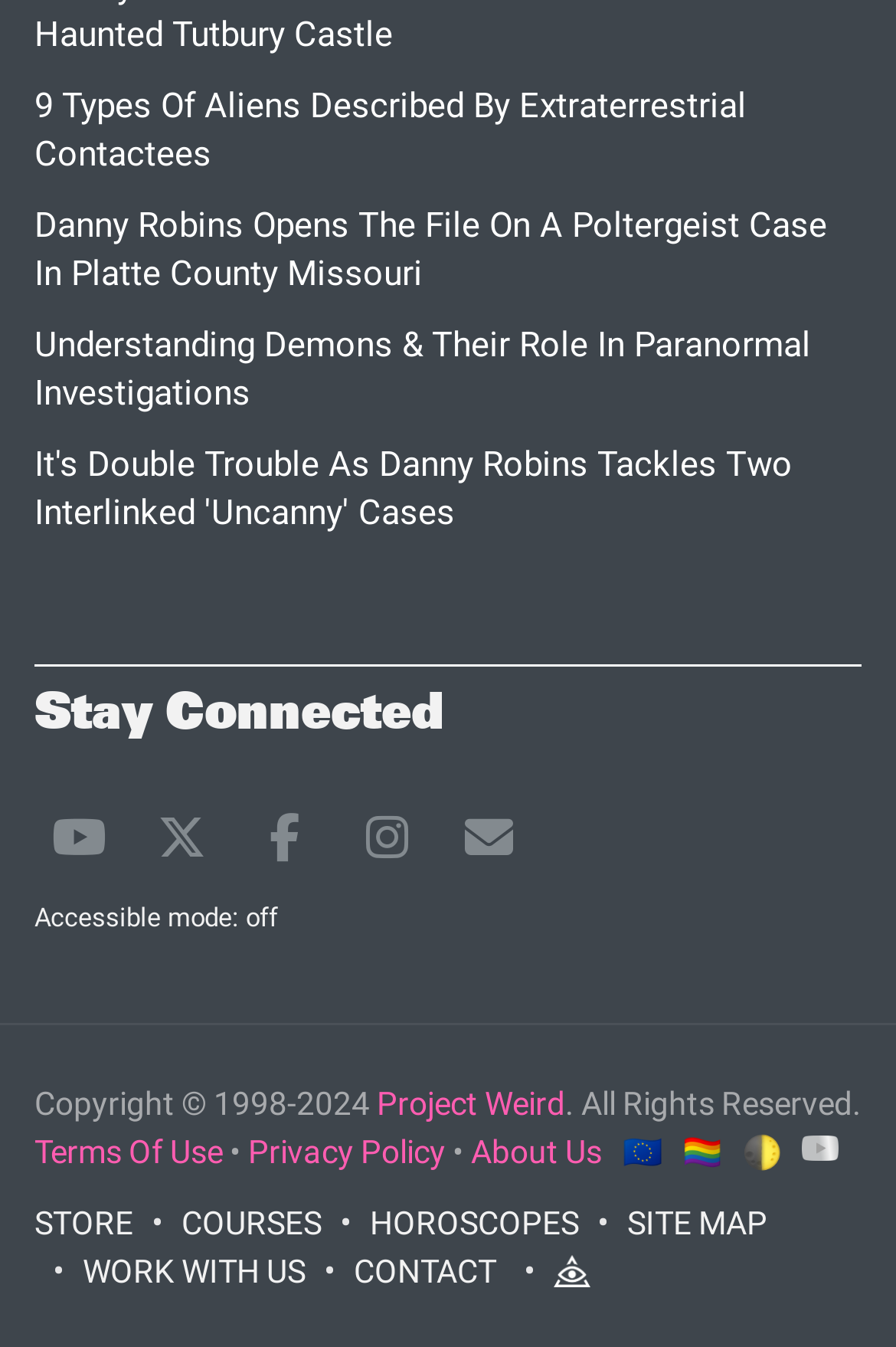Identify and provide the bounding box for the element described by: "Terms Of Use".

[0.038, 0.841, 0.249, 0.868]